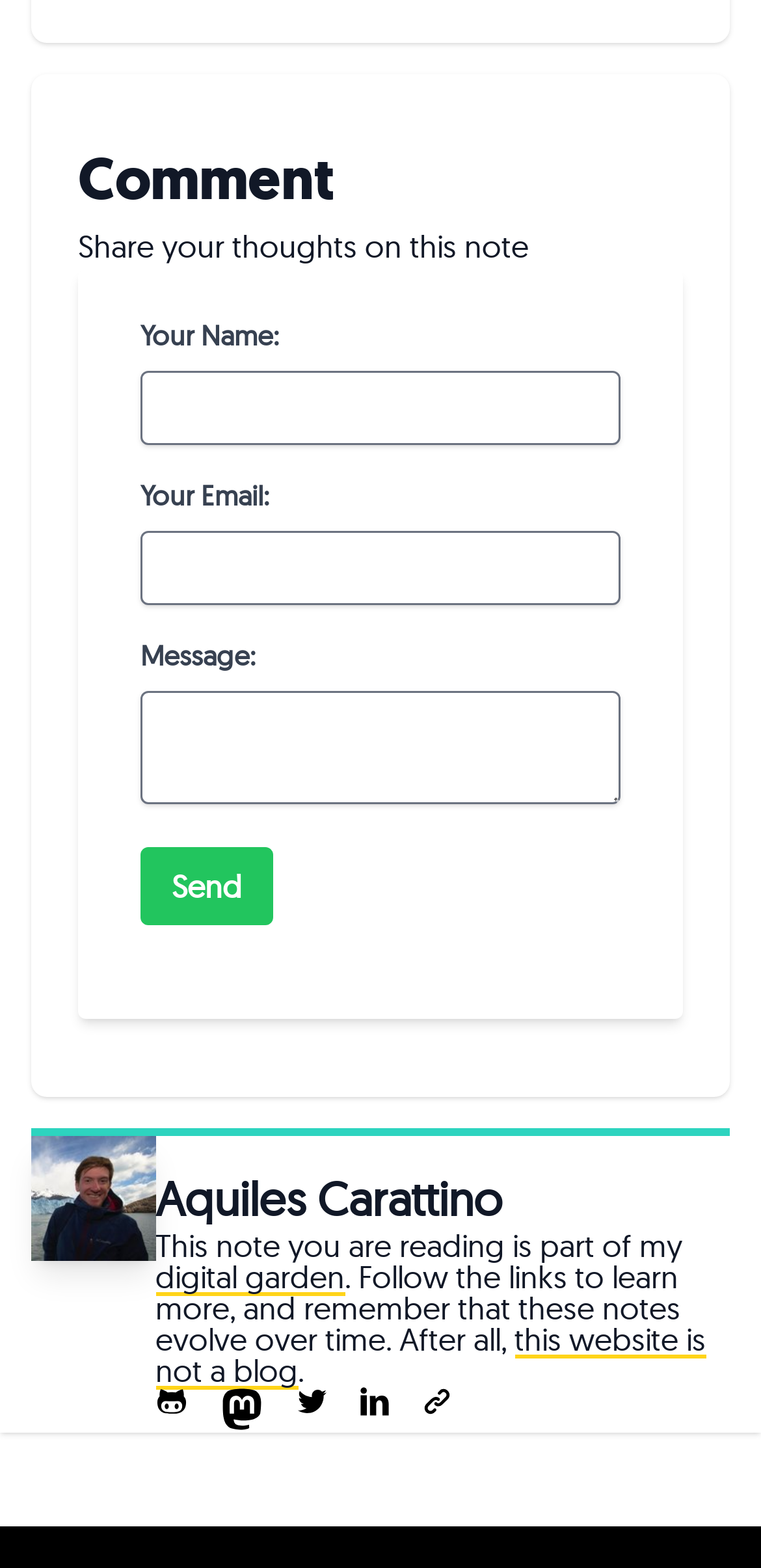What is the function of the 'Send' button?
Please answer the question with a detailed response using the information from the screenshot.

The 'Send' button is located below the textboxes, which suggests that it is used to submit the comment or message written in the textboxes, likely to send it to the author or website administrator.